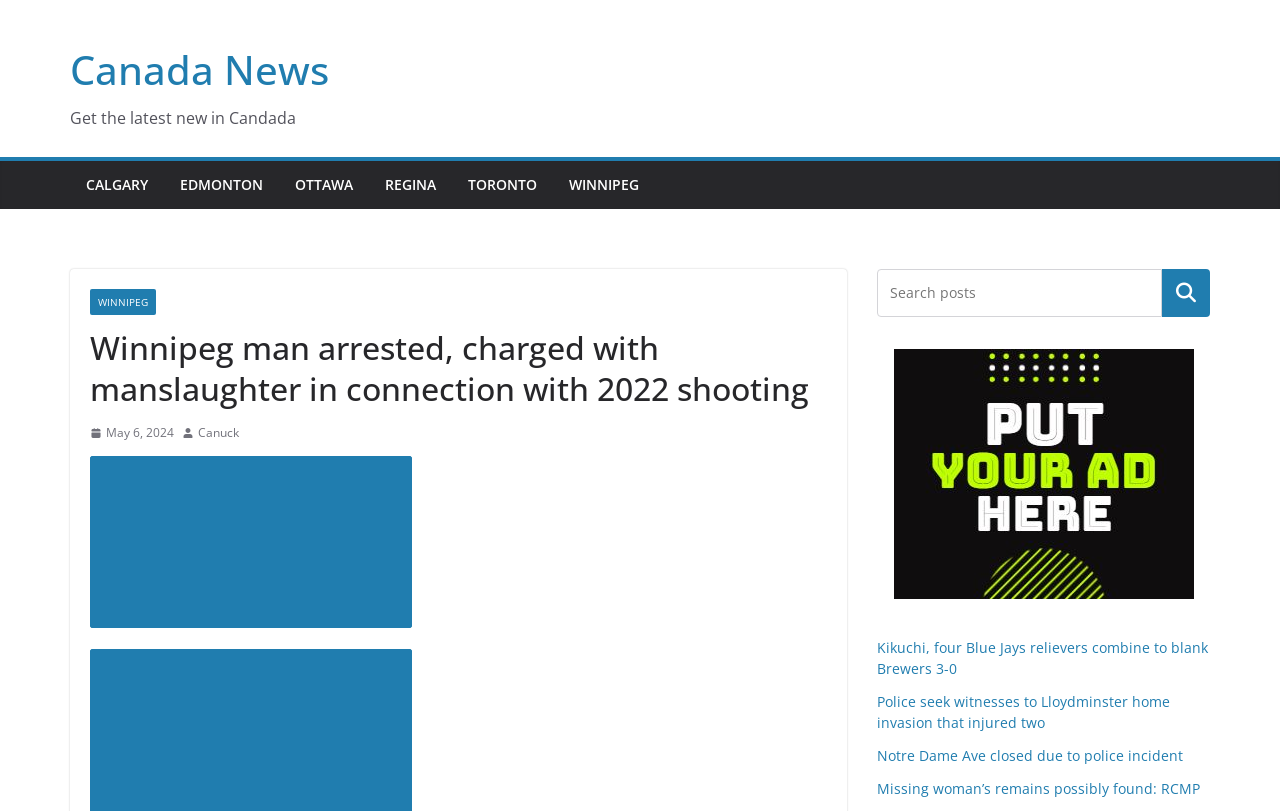Pinpoint the bounding box coordinates of the clickable area needed to execute the instruction: "Click on Canada News". The coordinates should be specified as four float numbers between 0 and 1, i.e., [left, top, right, bottom].

[0.055, 0.052, 0.257, 0.12]